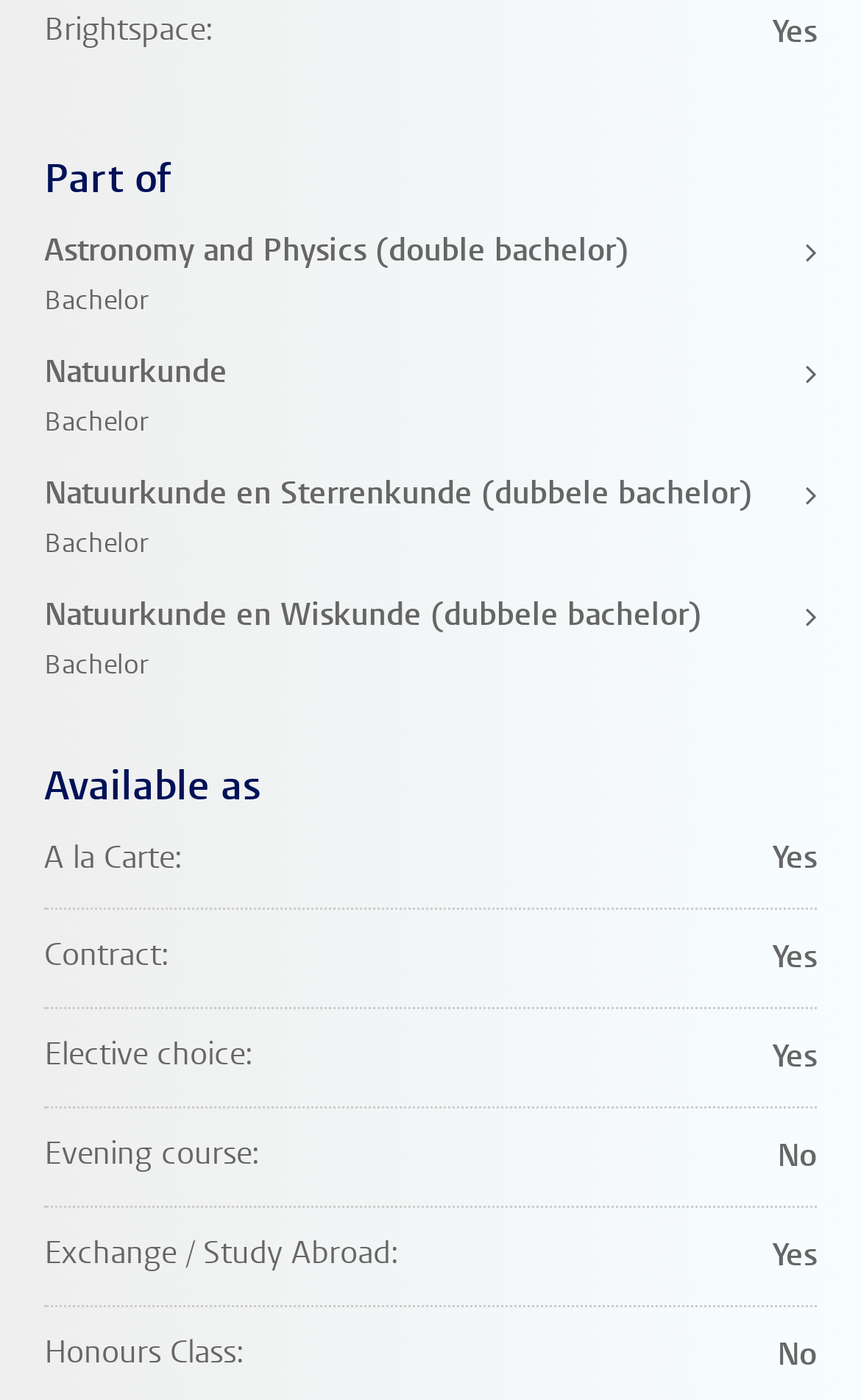What is the purpose of the 'Part of' heading?
Using the image as a reference, give an elaborate response to the question.

The 'Part of' heading is used to categorize the course, and it is followed by a list of linked bachelor programs, indicating that the course is part of these programs.